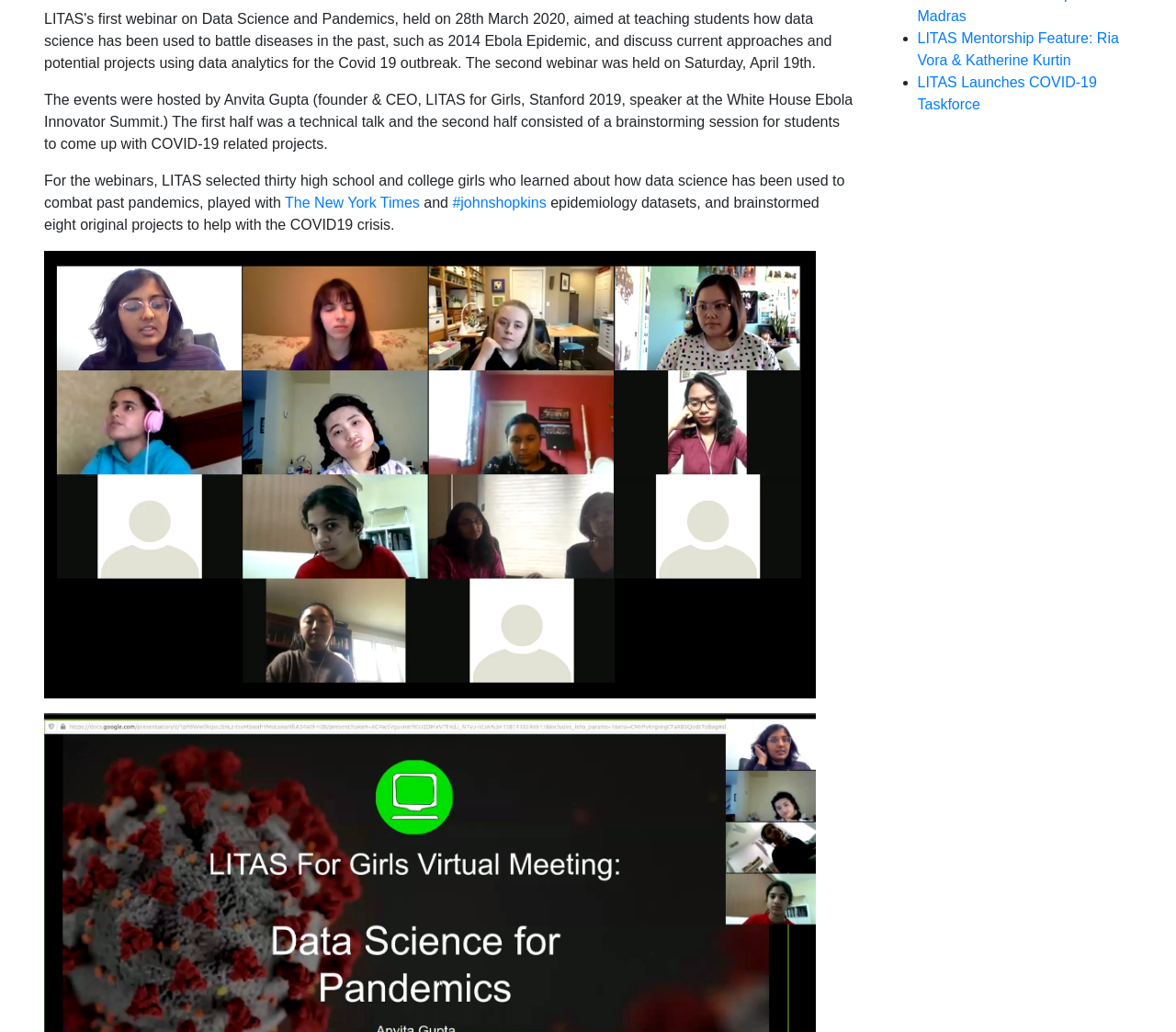Predict the bounding box of the UI element based on the description: "Subscribe". The coordinates should be four float numbers between 0 and 1, formatted as [left, top, right, bottom].

None